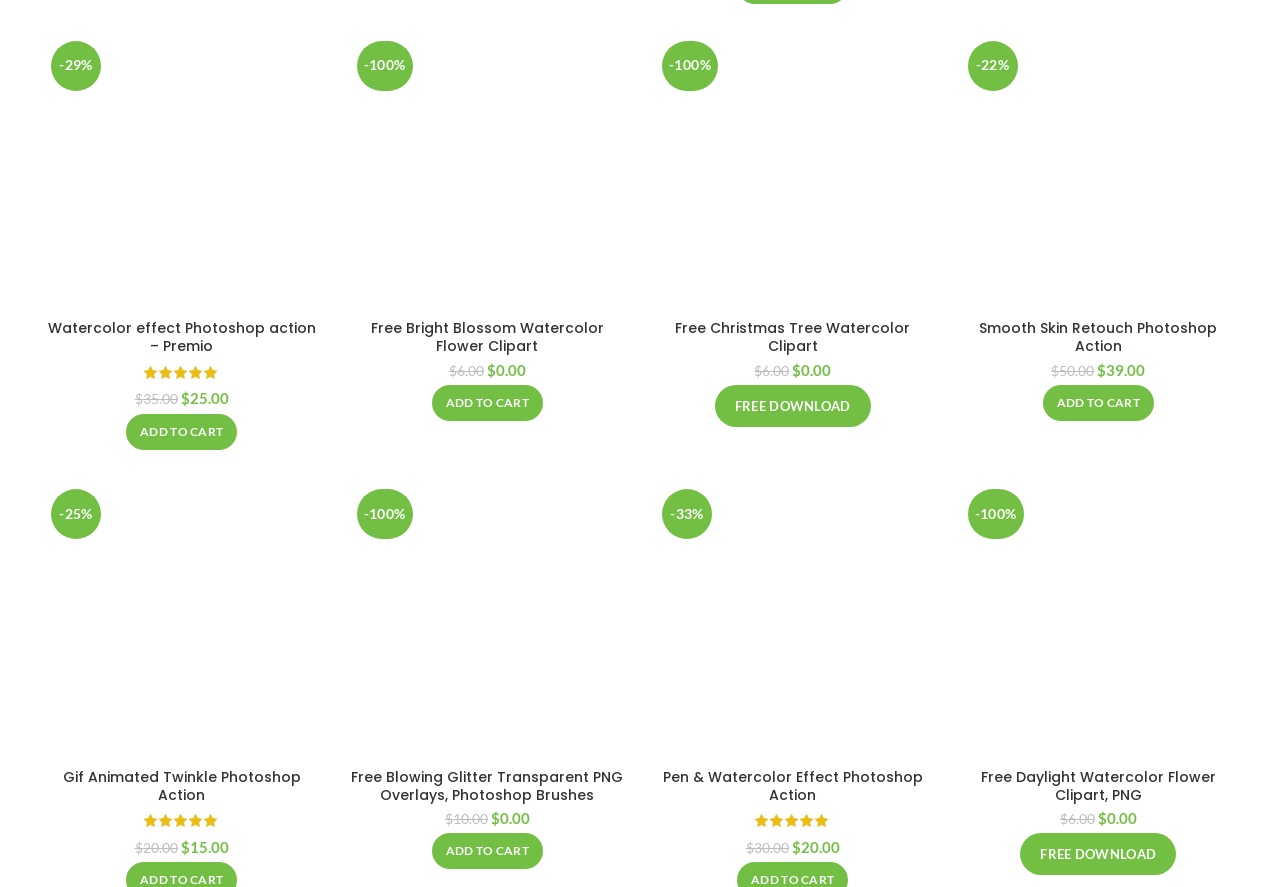Please find the bounding box coordinates of the element that you should click to achieve the following instruction: "Add Watercolor effect Photoshop action – Premio to your cart". The coordinates should be presented as four float numbers between 0 and 1: [left, top, right, bottom].

[0.099, 0.466, 0.185, 0.507]